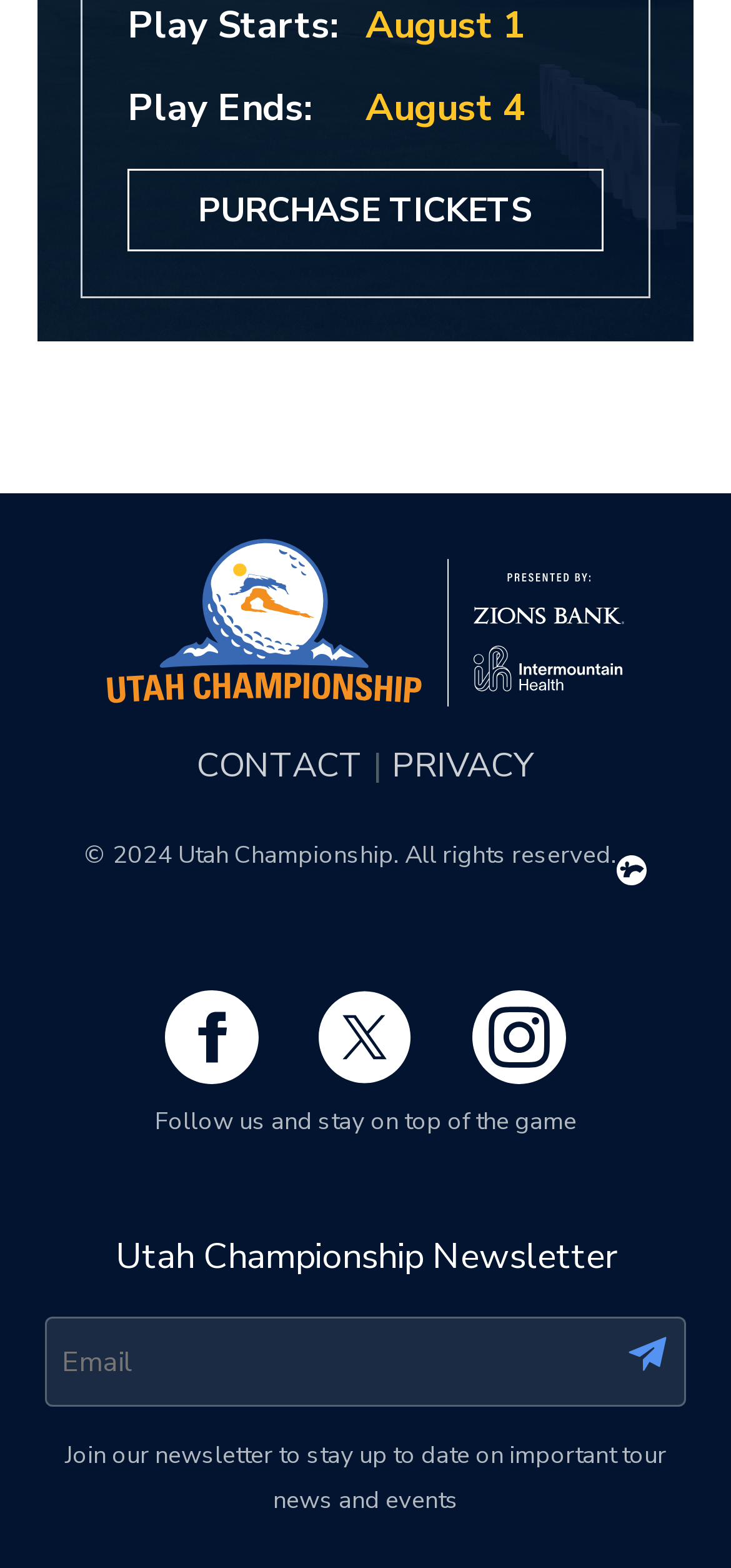What social media platforms can I follow?
Please elaborate on the answer to the question with detailed information.

At the bottom of the webpage, I can see links to follow the Utah Championship on social media platforms, specifically Facebook and Instagram, which are represented by their respective icons.